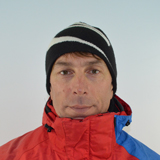Offer a detailed explanation of what is happening in the image.

The image features a ski instructor dressed in a bright red jacket, complemented by a black beanie featuring white stripes. The instructor has a focused expression, embodying the spirit of winter sports. This profile is attributed to Ivan Bariakov, a skilled ski and snowboard instructor with extensive experience. He has been sharing his passion for skiing since 2004 and actively teaches at the INTER BANSKO ski and snowboard school since 2010. Ivan is not only a certified instructor but also speaks English and Russian, allowing him to connect with a diverse range of students. His approach emphasizes patience and enjoyment, making learning a fun and fulfilling experience for his students.